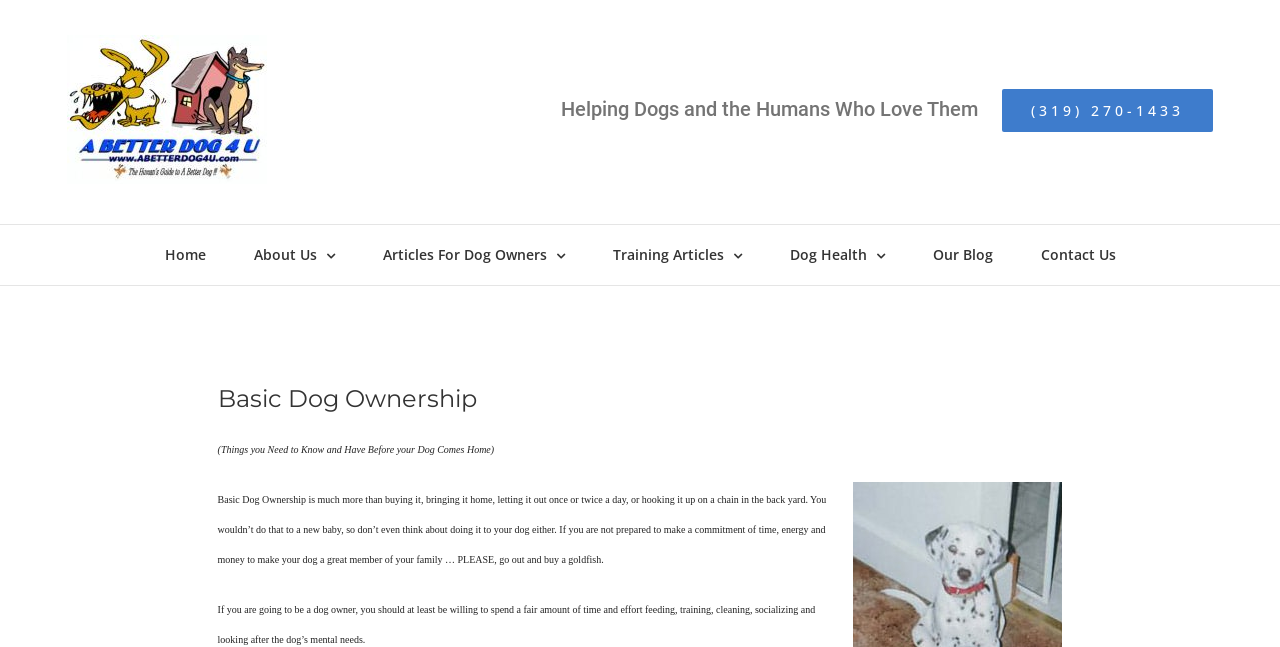Locate the bounding box coordinates of the area you need to click to fulfill this instruction: 'call the phone number'. The coordinates must be in the form of four float numbers ranging from 0 to 1: [left, top, right, bottom].

[0.783, 0.138, 0.948, 0.204]